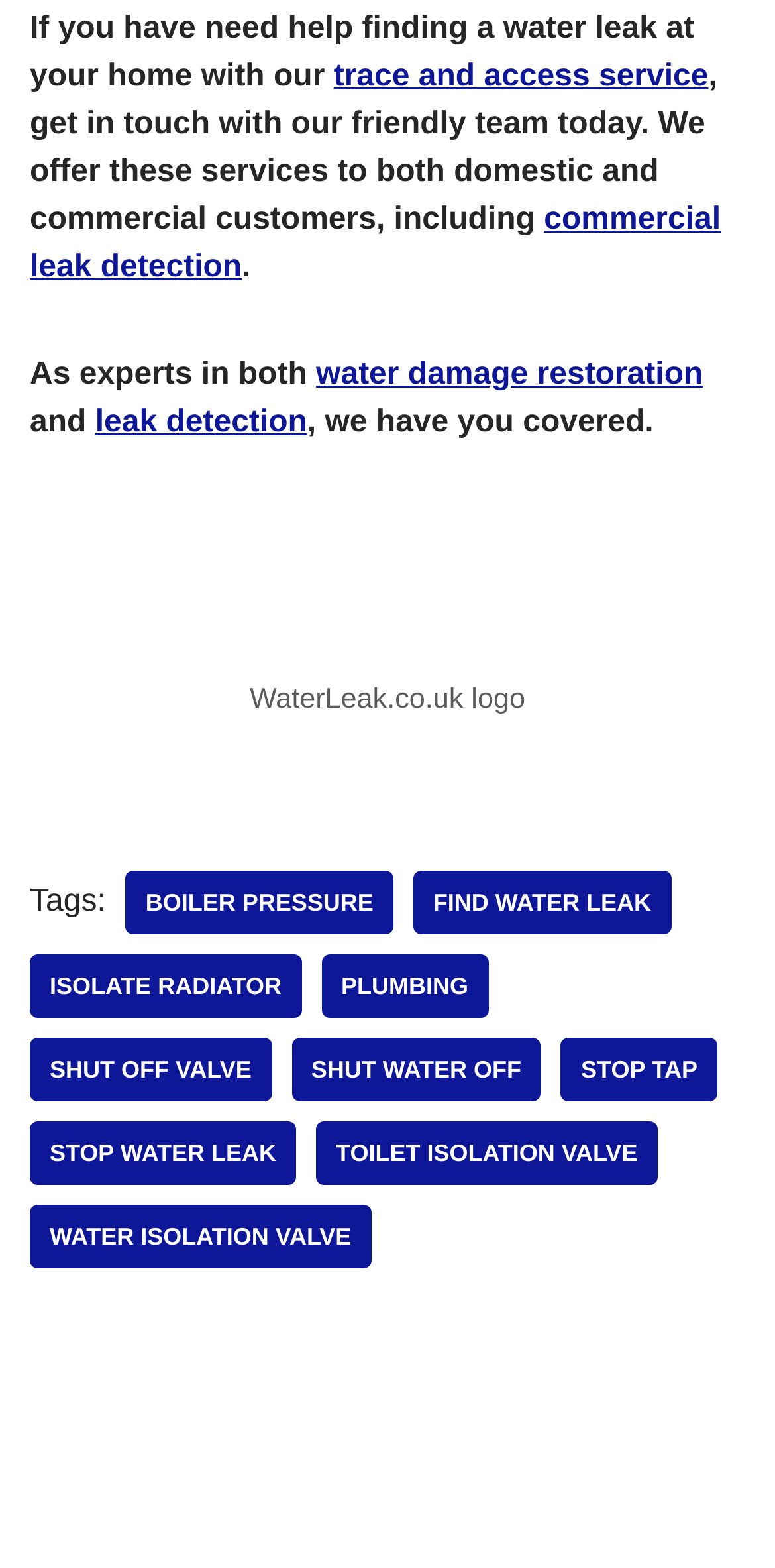Please locate the bounding box coordinates of the element's region that needs to be clicked to follow the instruction: "learn about water damage restoration". The bounding box coordinates should be provided as four float numbers between 0 and 1, i.e., [left, top, right, bottom].

[0.408, 0.228, 0.907, 0.249]